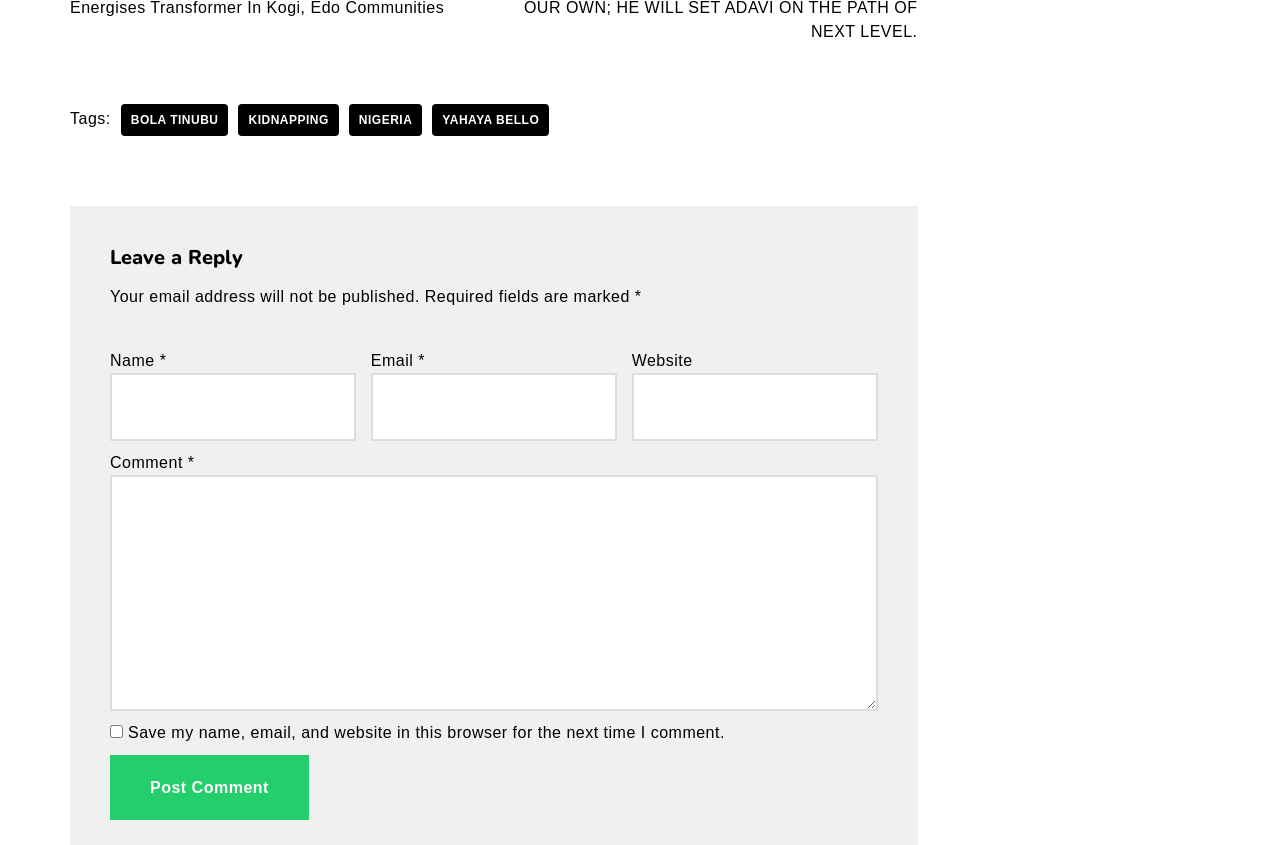Observe the image and answer the following question in detail: What is the function of the checkbox?

The checkbox is labeled 'Save my name, email, and website in this browser for the next time I comment', indicating that its purpose is to allow users to save their data for future commenting convenience.